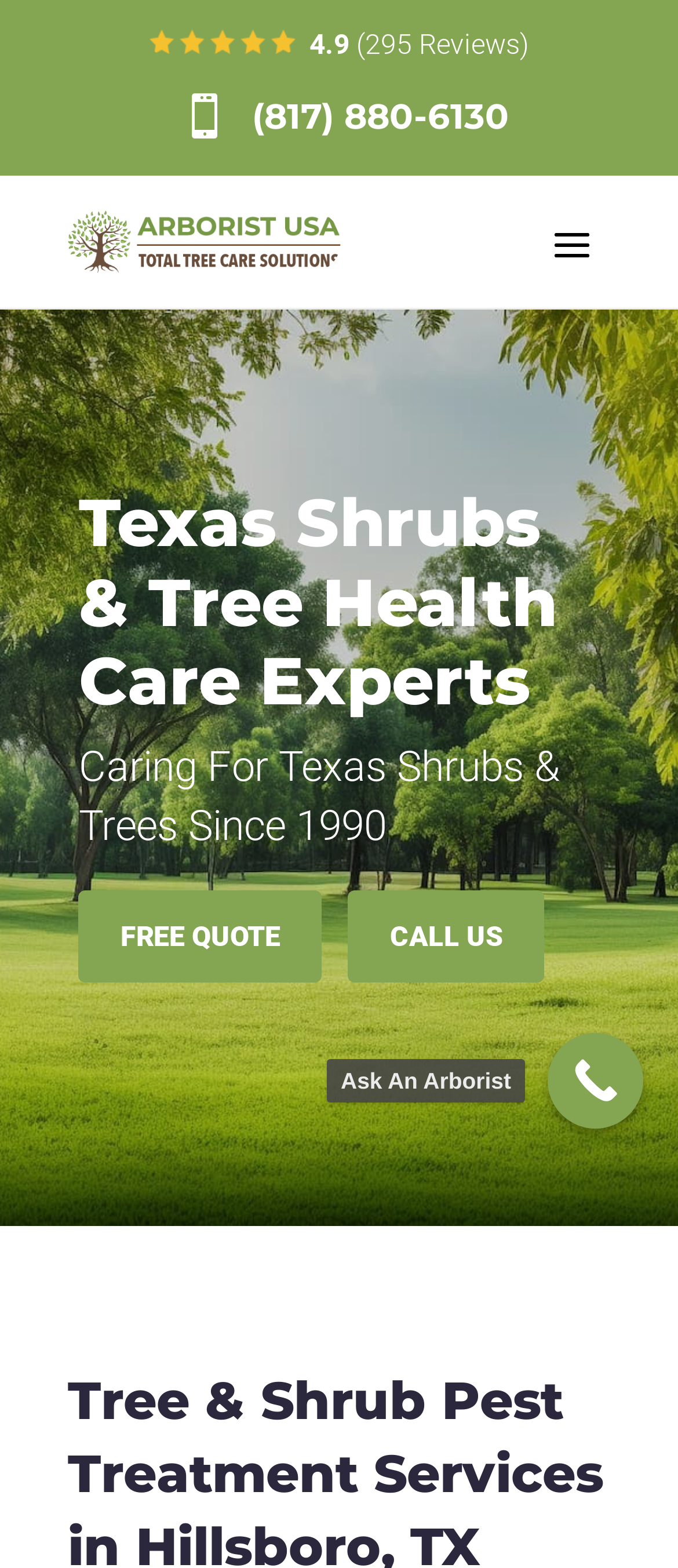Locate the bounding box of the user interface element based on this description: "Call Us".

[0.513, 0.568, 0.803, 0.627]